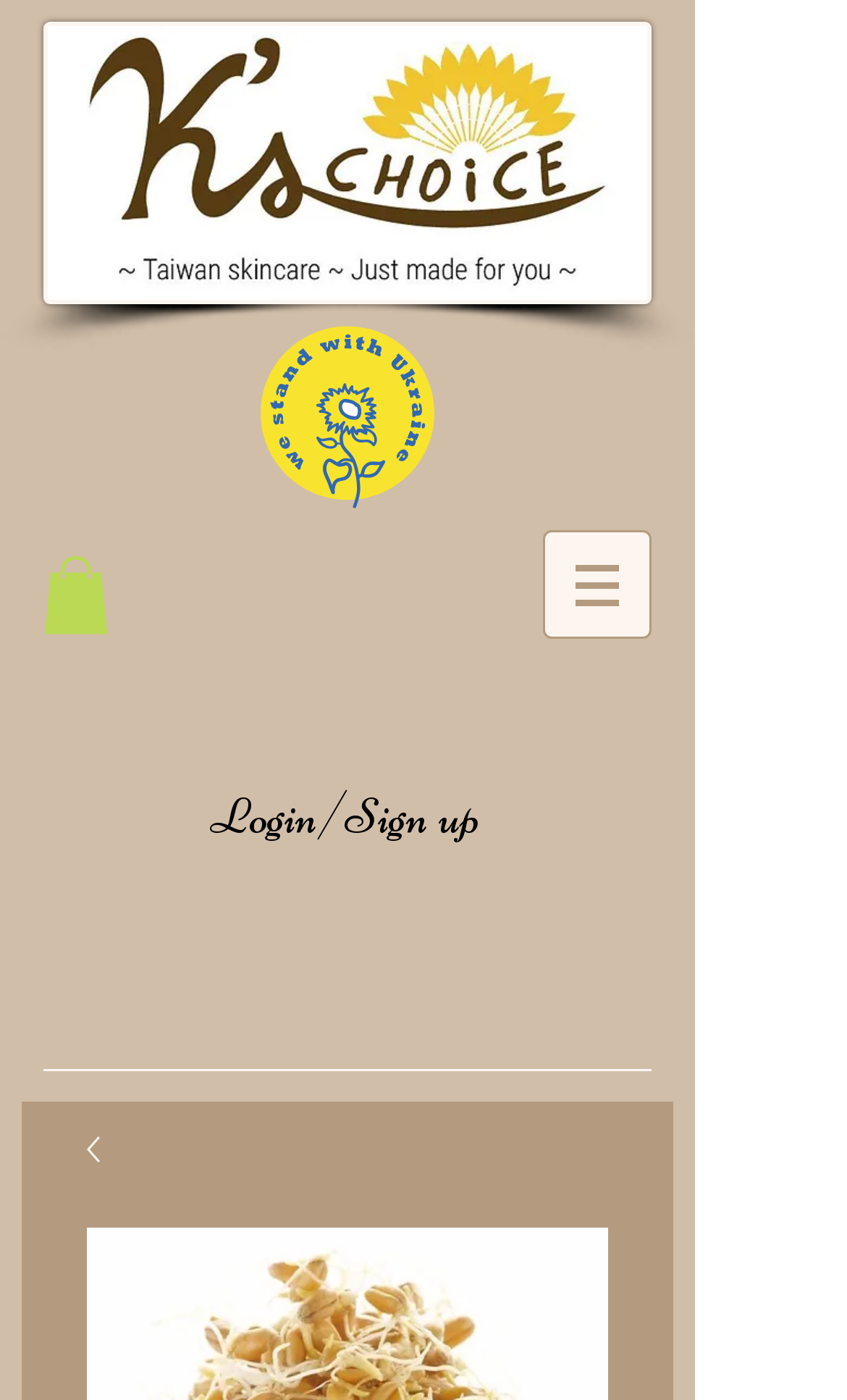What is the function of the button on the top right?
Refer to the image and respond with a one-word or short-phrase answer.

Login/Sign up